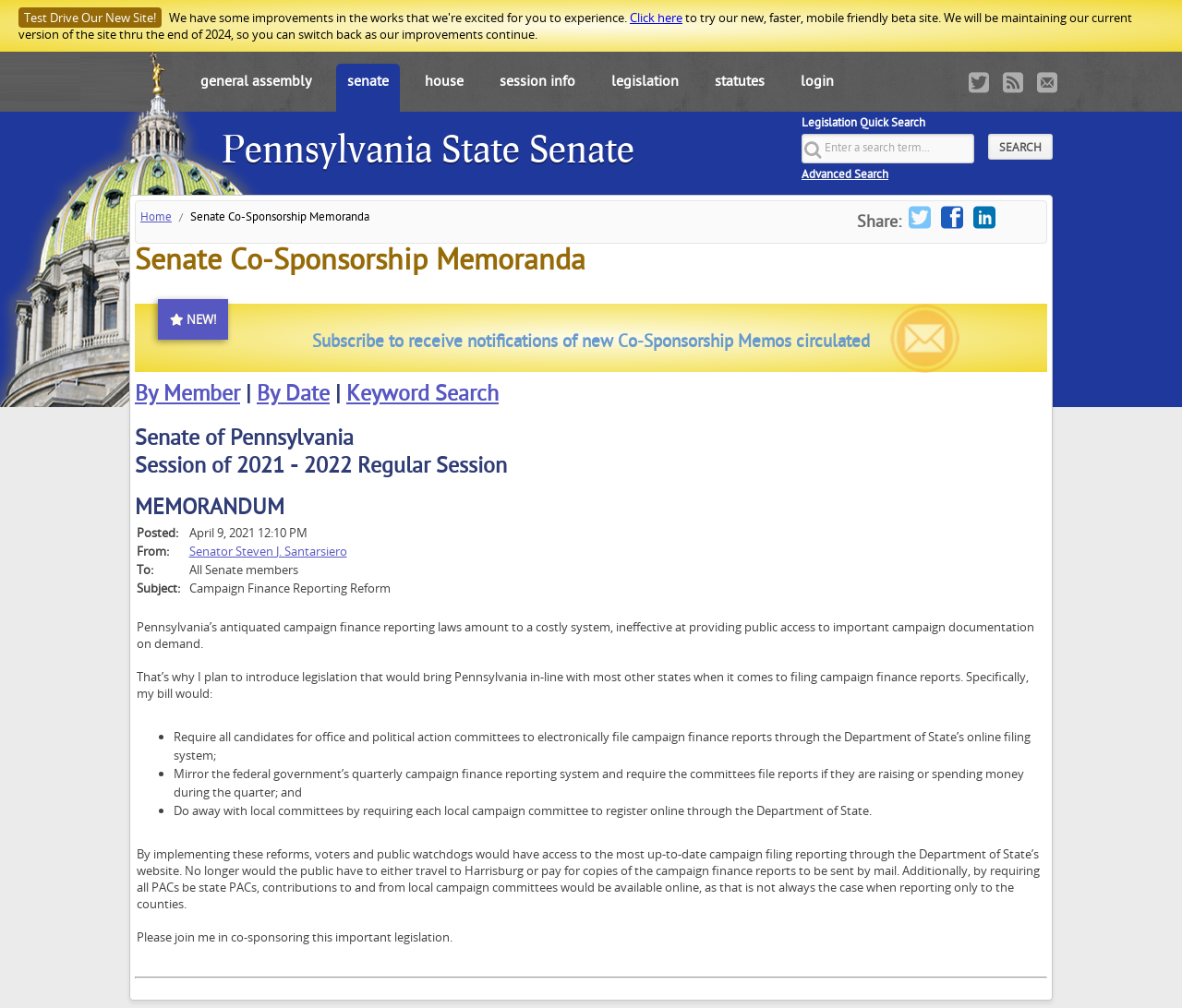Find the primary header on the webpage and provide its text.

Senate Co-Sponsorship Memoranda